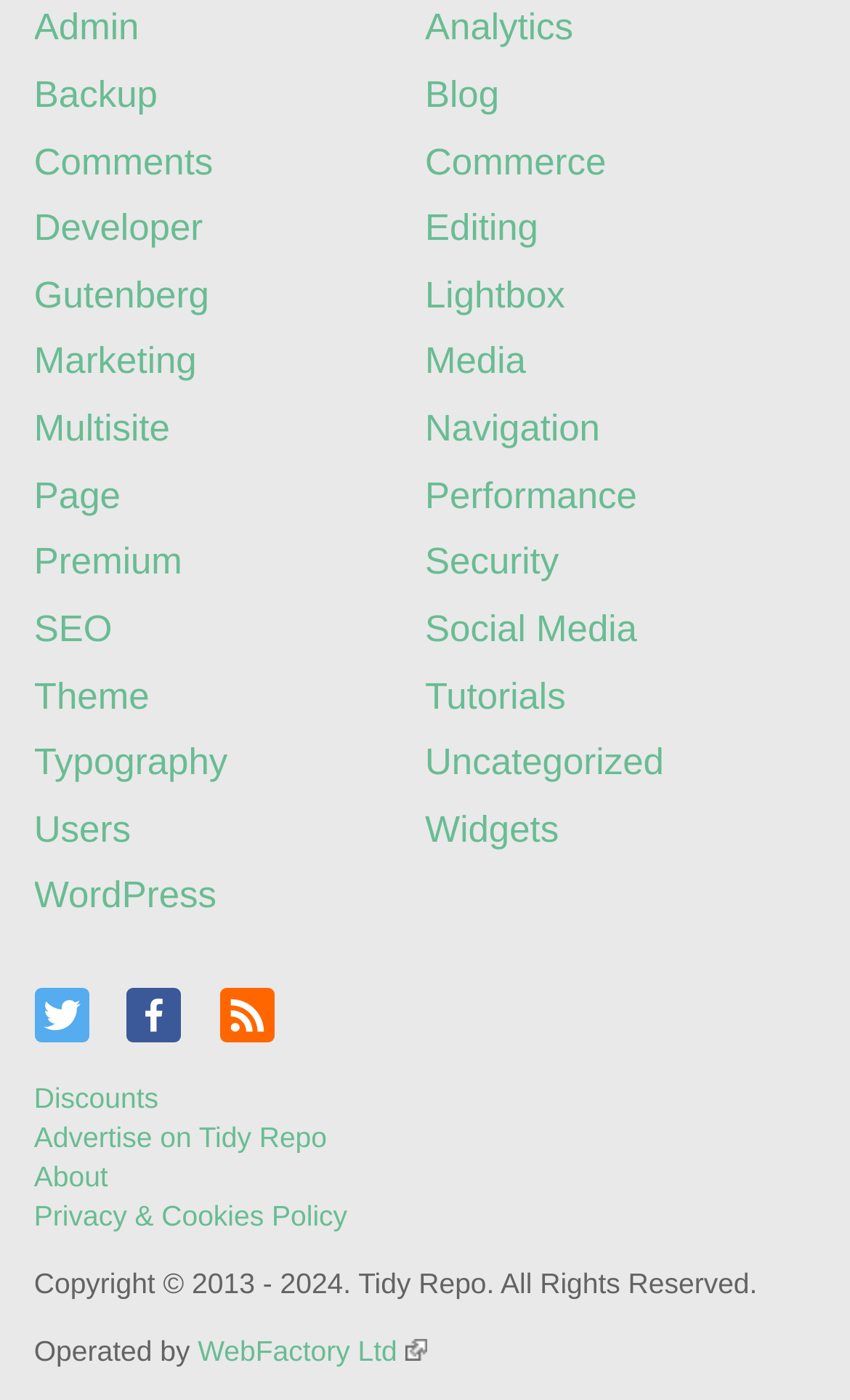Please find the bounding box coordinates of the clickable region needed to complete the following instruction: "Visit the Blog". The bounding box coordinates must consist of four float numbers between 0 and 1, i.e., [left, top, right, bottom].

[0.5, 0.053, 0.587, 0.082]